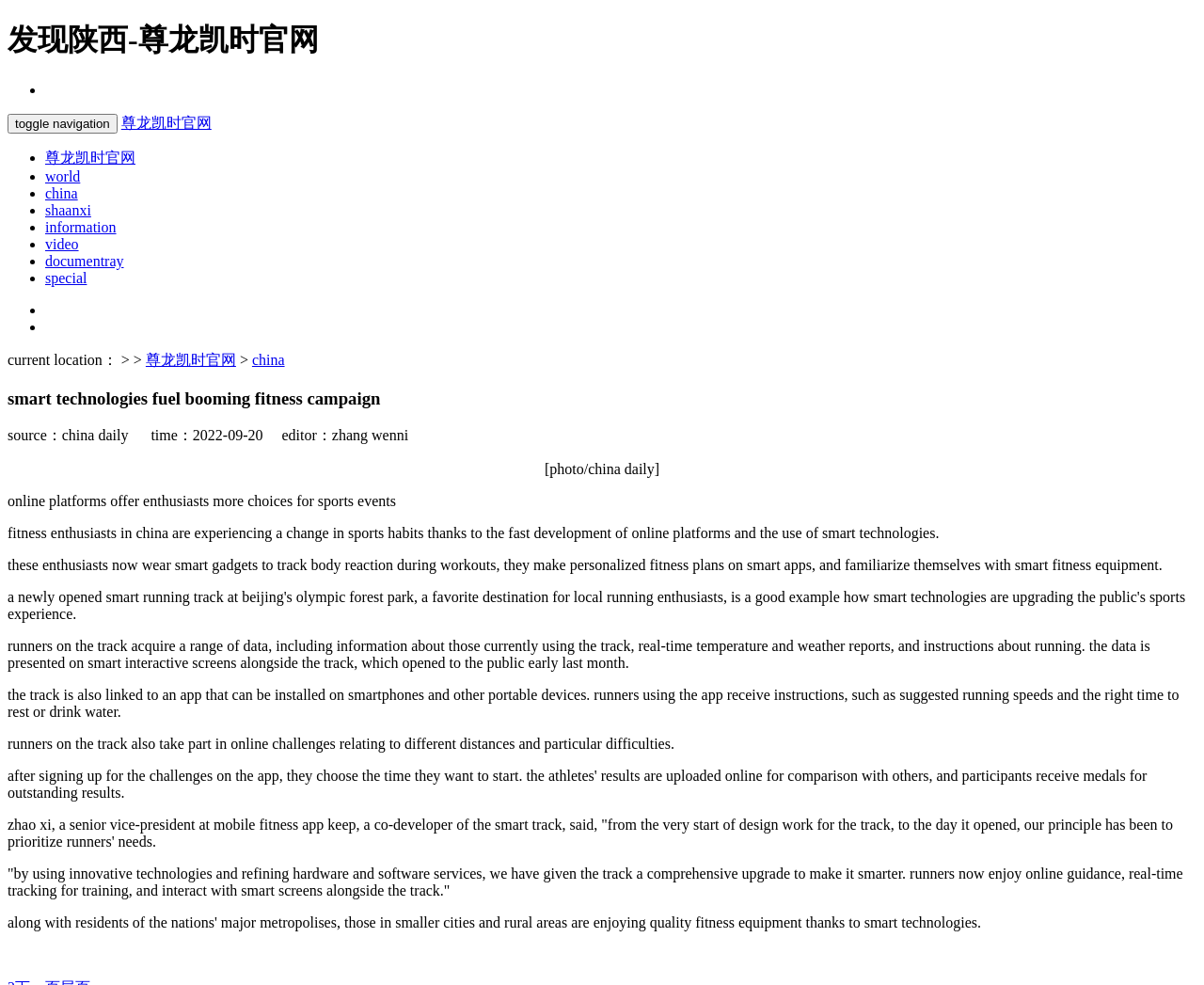Please examine the image and provide a detailed answer to the question: What is the topic of the article?

I determined the topic of the article by reading the heading 'smart technologies fuel booming fitness campaign', which clearly indicates that the article is about a fitness campaign.